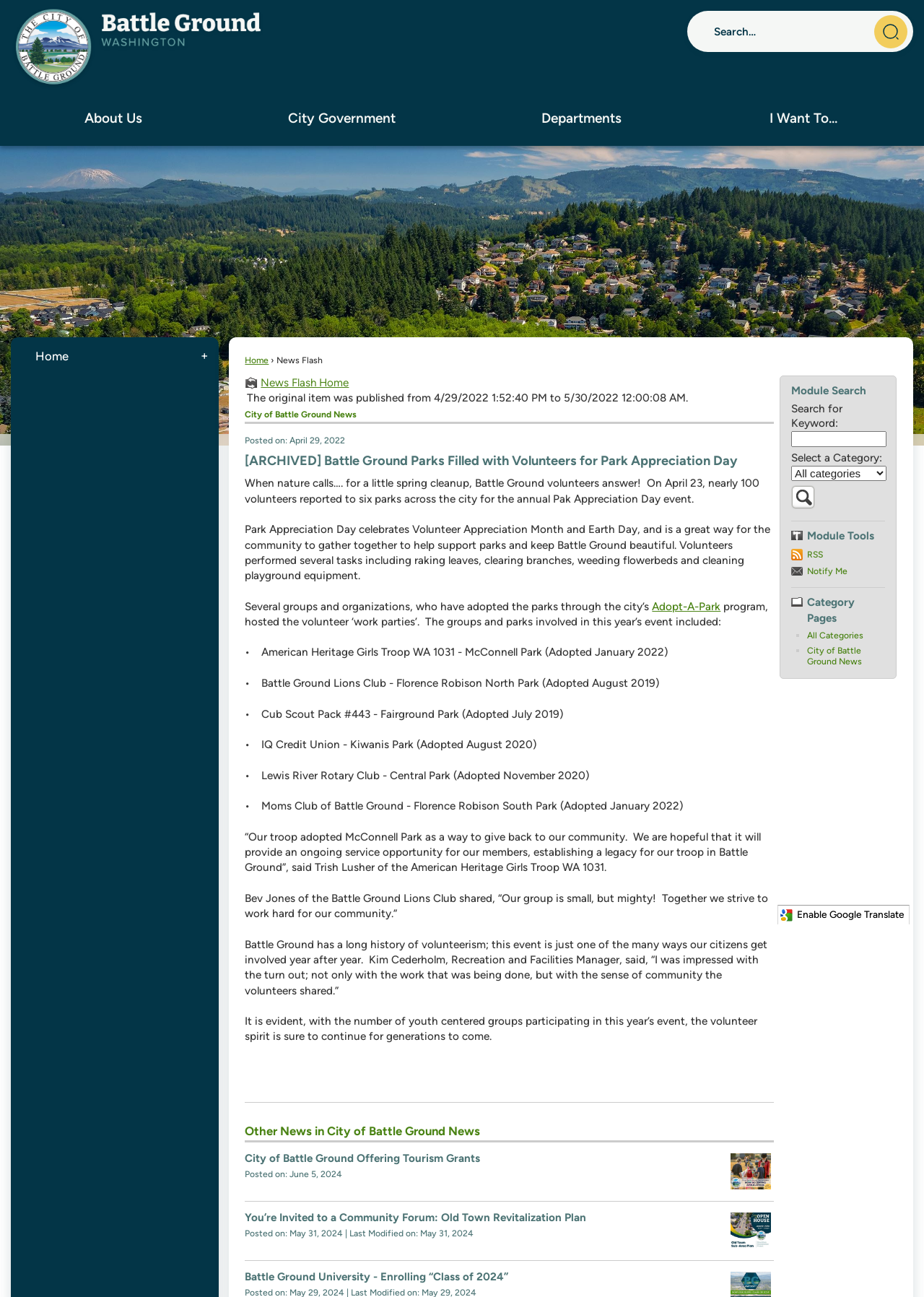Write a detailed summary of the webpage, including text, images, and layout.

The webpage is the official website of the City of Battle Ground, Washington, with a focus on news and civic engagement. At the top, there is a navigation menu with links to "About Us", "City Government", "Departments", and "I Want To...". Below this, there is a search bar with a "Search" button and an image of a magnifying glass.

The main content area is divided into several sections. The first section is titled "News Flash" and features a news article about Park Appreciation Day, which took place on April 23. The article includes several paragraphs of text, as well as a list of organizations that participated in the event.

Below this, there is a section titled "Category Pages" with links to "All Categories" and "City of Battle Ground News". The "City of Battle Ground News" section features a list of news articles, including "Tourism Grant Announcement 2024", "City of Battle Ground Offering Tourism Grants", and "You’re Invited to a Community Forum: Old Town Revitalization Plan". Each article has a title, a brief summary, and a "Posted on" date.

To the right of the main content area, there is a sidebar with several sections. The first section is titled "Module Search" and features a search bar with a "Search News Flash Module" button. Below this, there is a section titled "Module Tools" with links to "RSS" and "Notify Me". The final section is titled "Category Pages" and features a list of links to different categories of news articles.

At the very bottom of the page, there is a link to "Google Translate" with an icon of a globe.